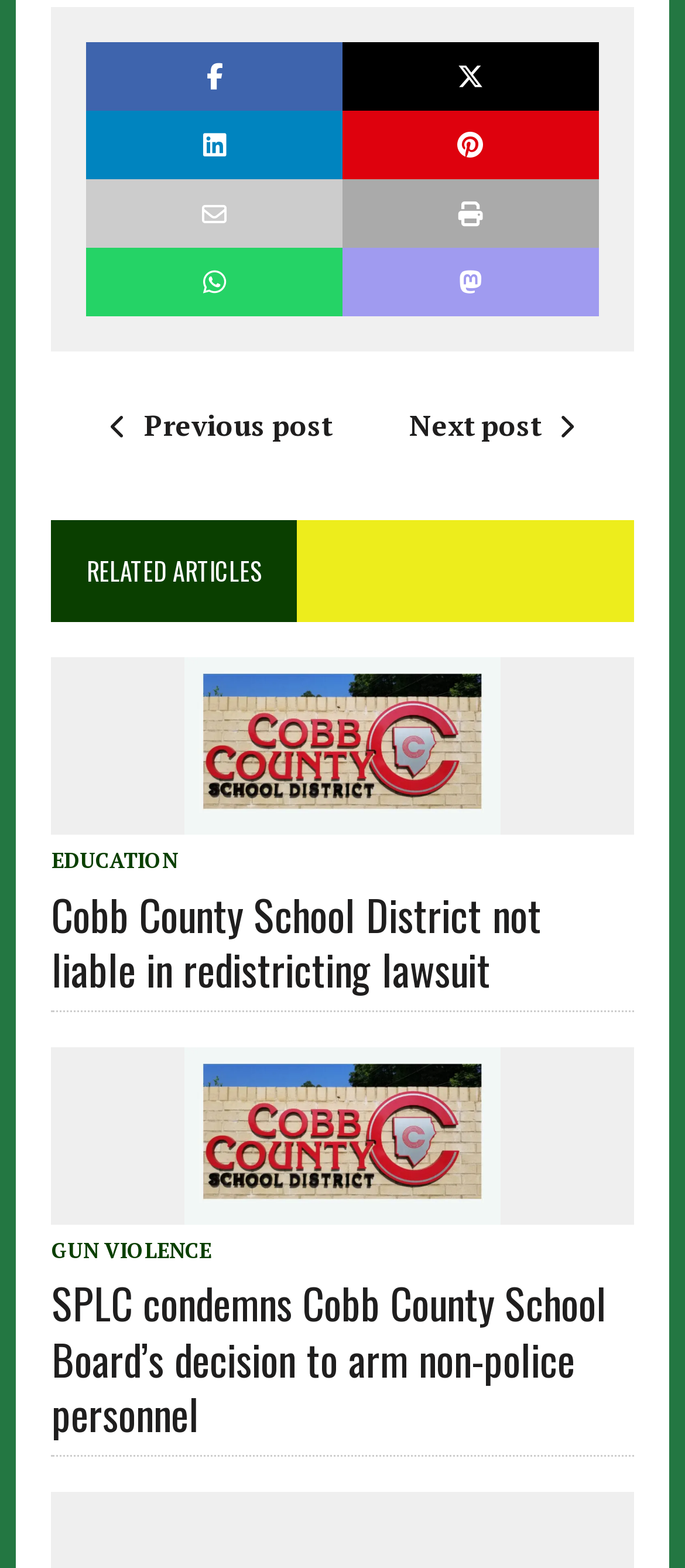Please give a short response to the question using one word or a phrase:
What is the purpose of the links ' Previous post' and 'Next post '?

navigation